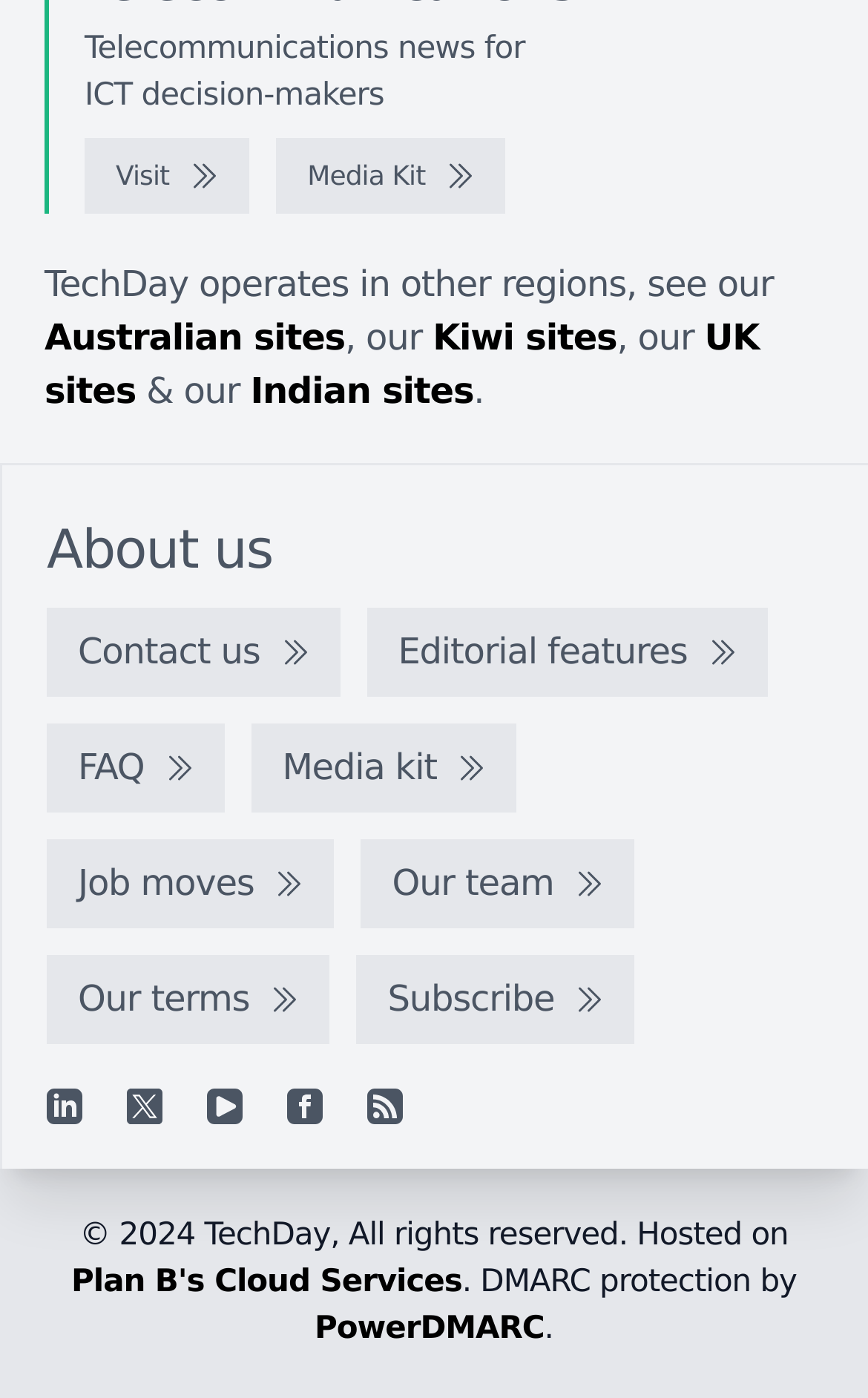How many regions does TechDay operate in?
Use the image to give a comprehensive and detailed response to the question.

TechDay operates in 4 regions, which are Australia, New Zealand, UK, and India, as indicated by the links 'Australian sites', 'Kiwi sites', 'UK sites', and 'Indian sites' on the webpage.